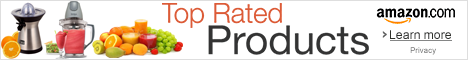Describe the image with as much detail as possible.

The image features a promotional banner for "Top Rated Products" on Amazon.com, showcasing a vibrant array of fresh fruits—including oranges, lemons, limes, and grapes—alongside a sleek juicer. This visually appealing design emphasizes the quality and variety of kitchen appliances available for making fresh juices, inviting customers to explore high-rated items. The banner is likely aimed at attracting attention to citrus juicing tools, such as the Homya Professional Stainless-Steel Lemon Squeezer, highlighting its efficient and eco-friendly capabilities. The layout combines an enticing visual presentation with a clear call-to-action for consumers looking to enhance their kitchen experience.